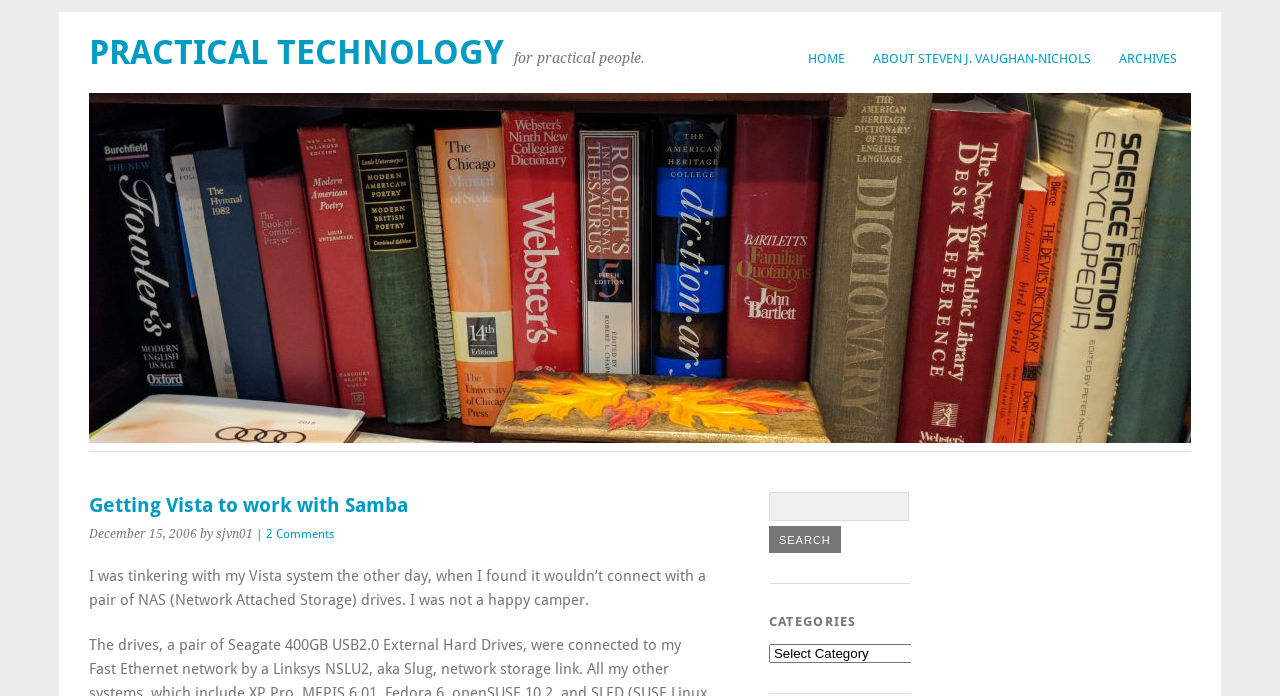Identify the bounding box of the HTML element described as: "About Steven J. Vaughan-Nichols".

[0.671, 0.06, 0.863, 0.108]